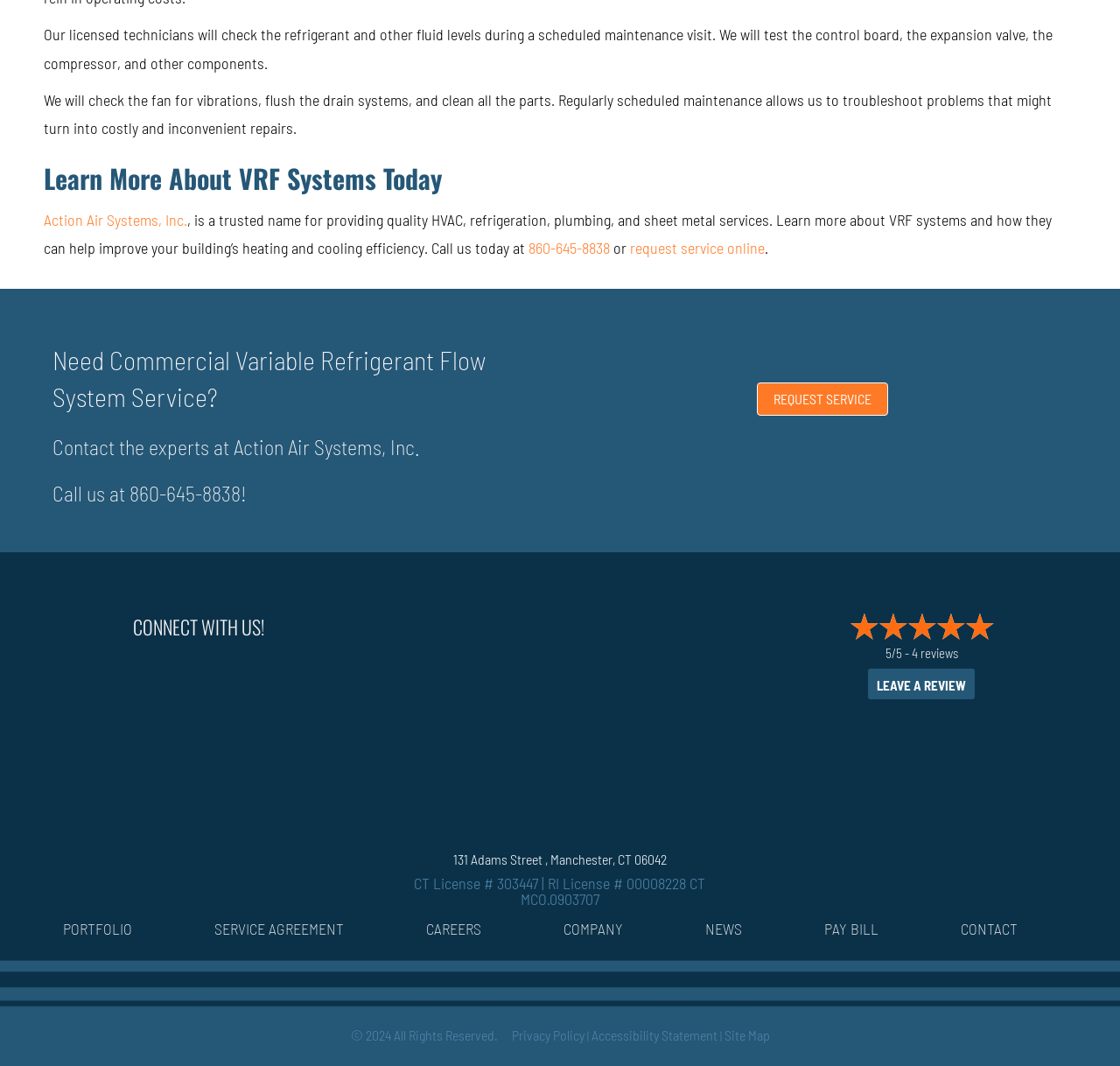Please identify the bounding box coordinates of the element on the webpage that should be clicked to follow this instruction: "Request service online". The bounding box coordinates should be given as four float numbers between 0 and 1, formatted as [left, top, right, bottom].

[0.562, 0.223, 0.683, 0.242]